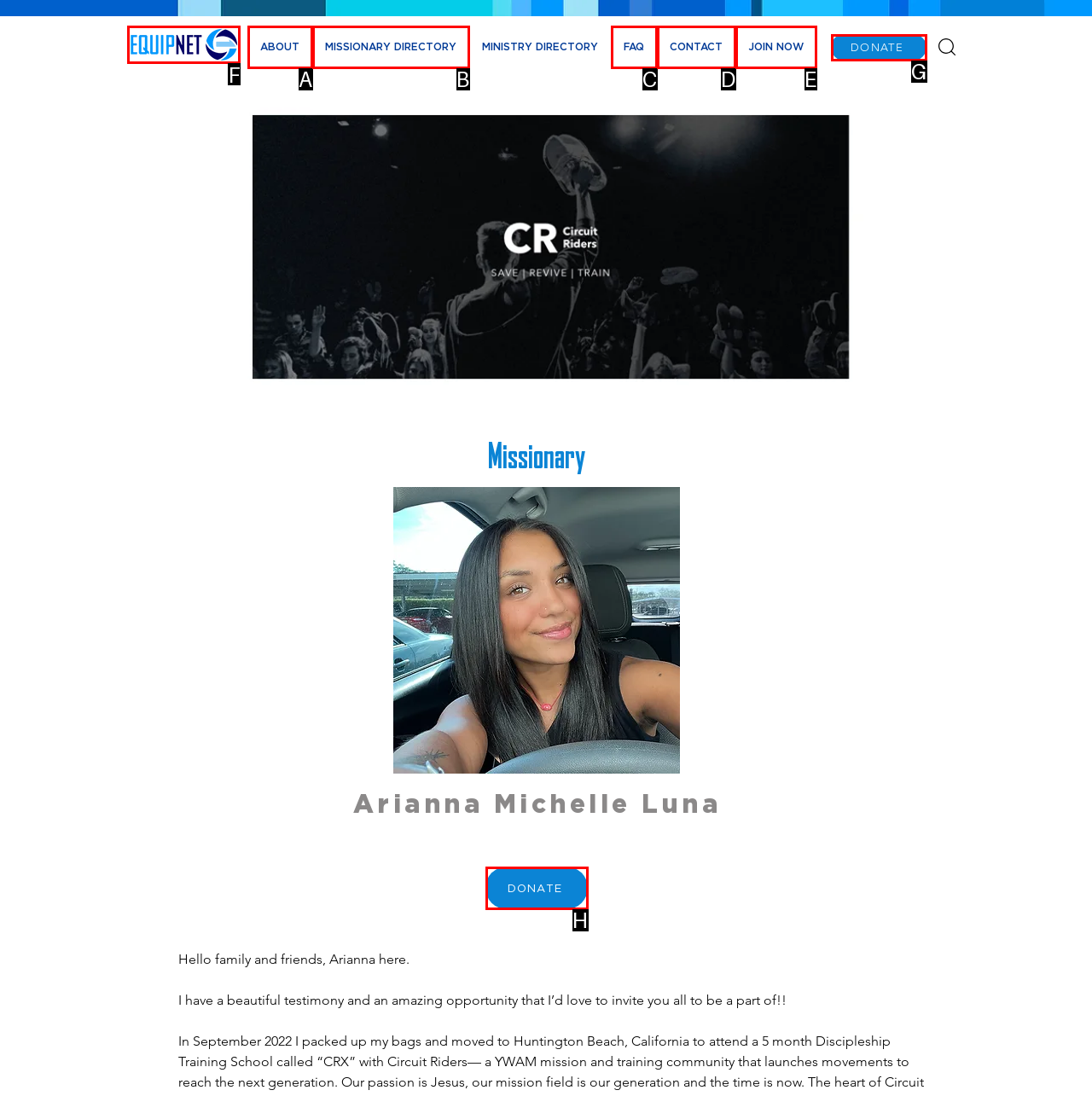Which option should be clicked to execute the following task: click the equipnet logo? Respond with the letter of the selected option.

F